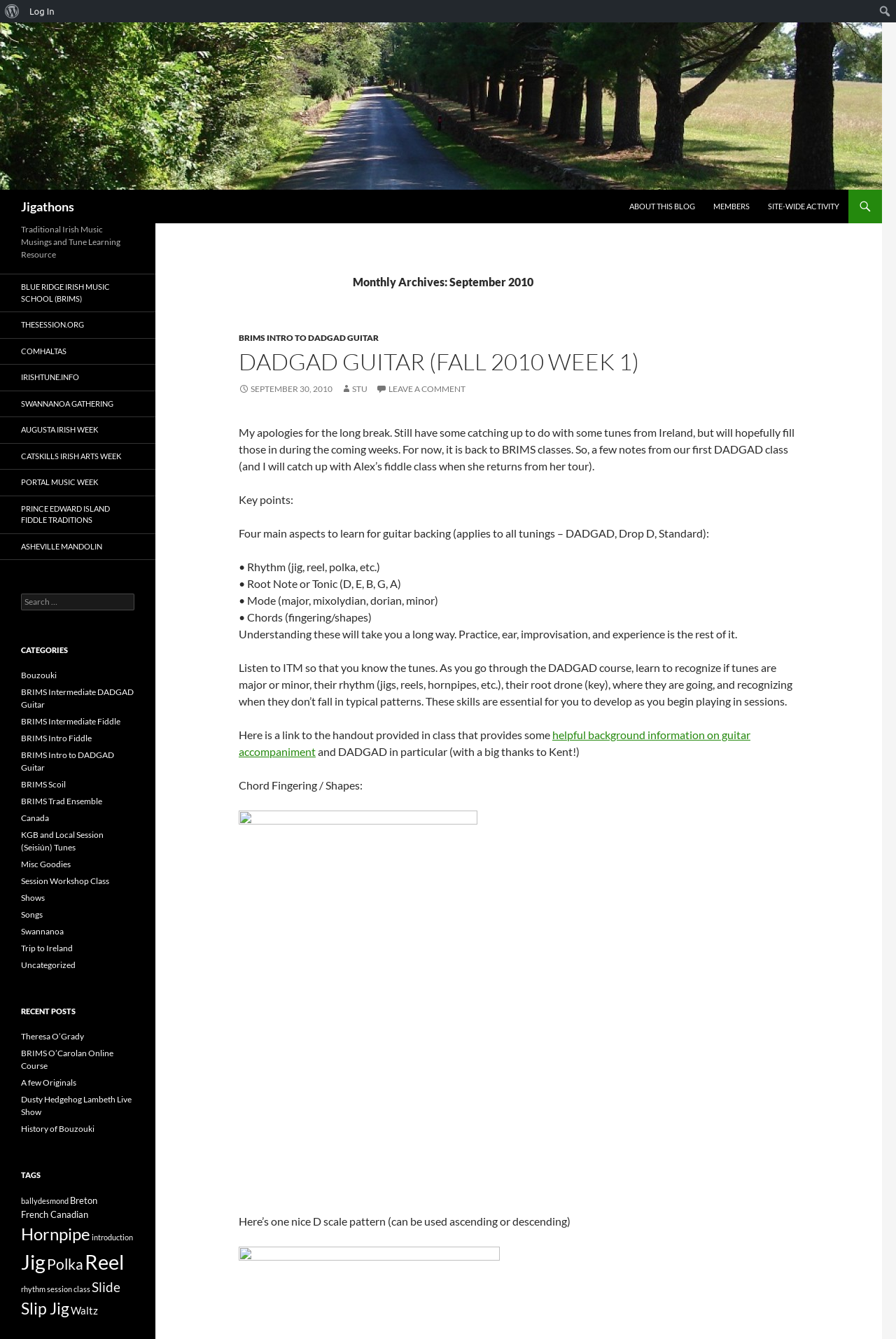Please determine the bounding box coordinates for the element that should be clicked to follow these instructions: "Log in to the website".

[0.027, 0.0, 0.067, 0.017]